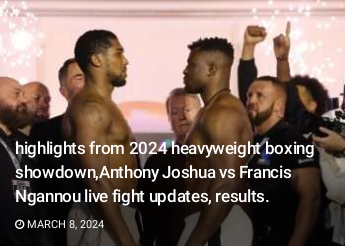Please answer the following question using a single word or phrase: 
Are the fighters facing each other?

Yes